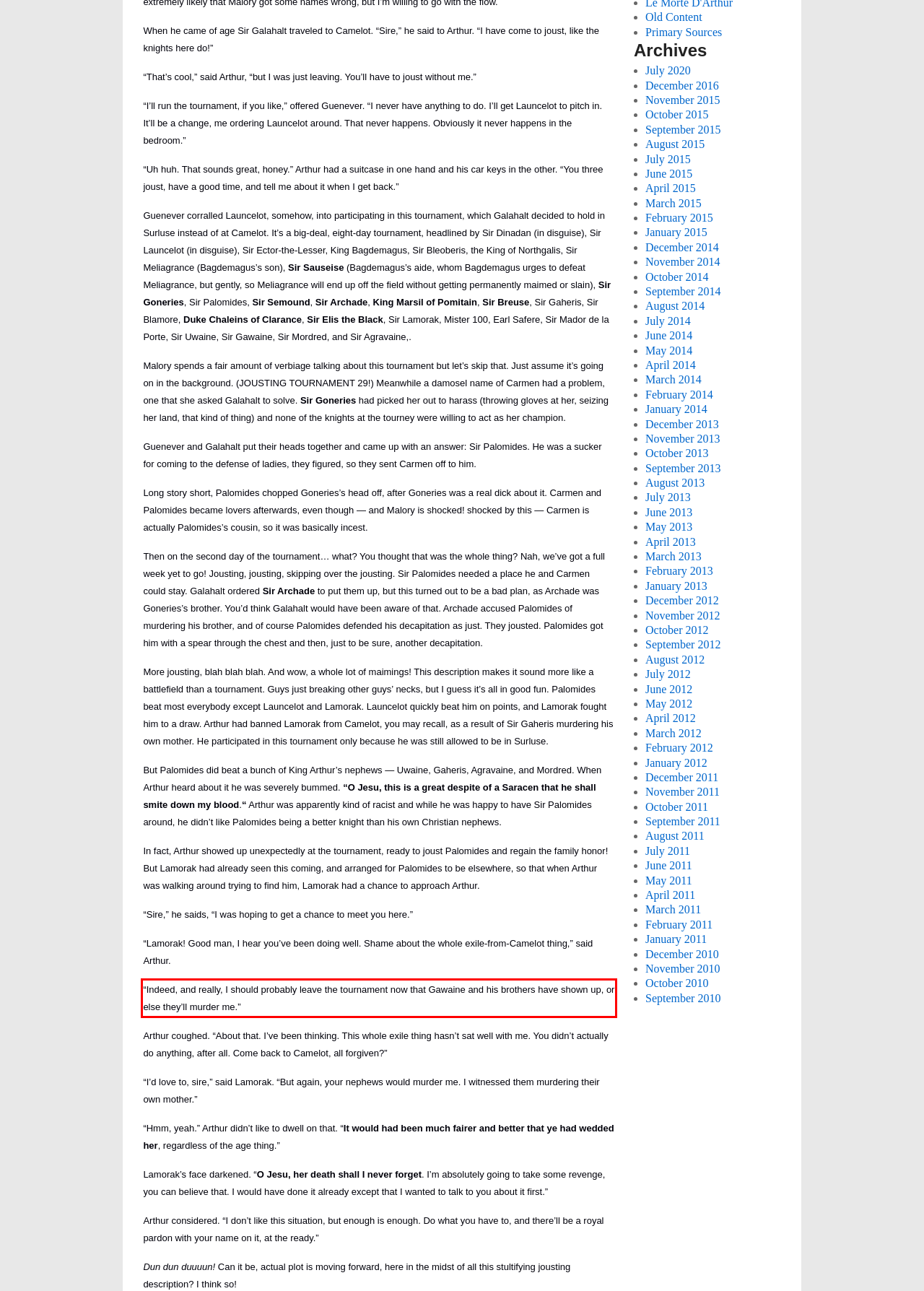You are given a screenshot with a red rectangle. Identify and extract the text within this red bounding box using OCR.

“Indeed, and really, I should probably leave the tournament now that Gawaine and his brothers have shown up, or else they’ll murder me.”